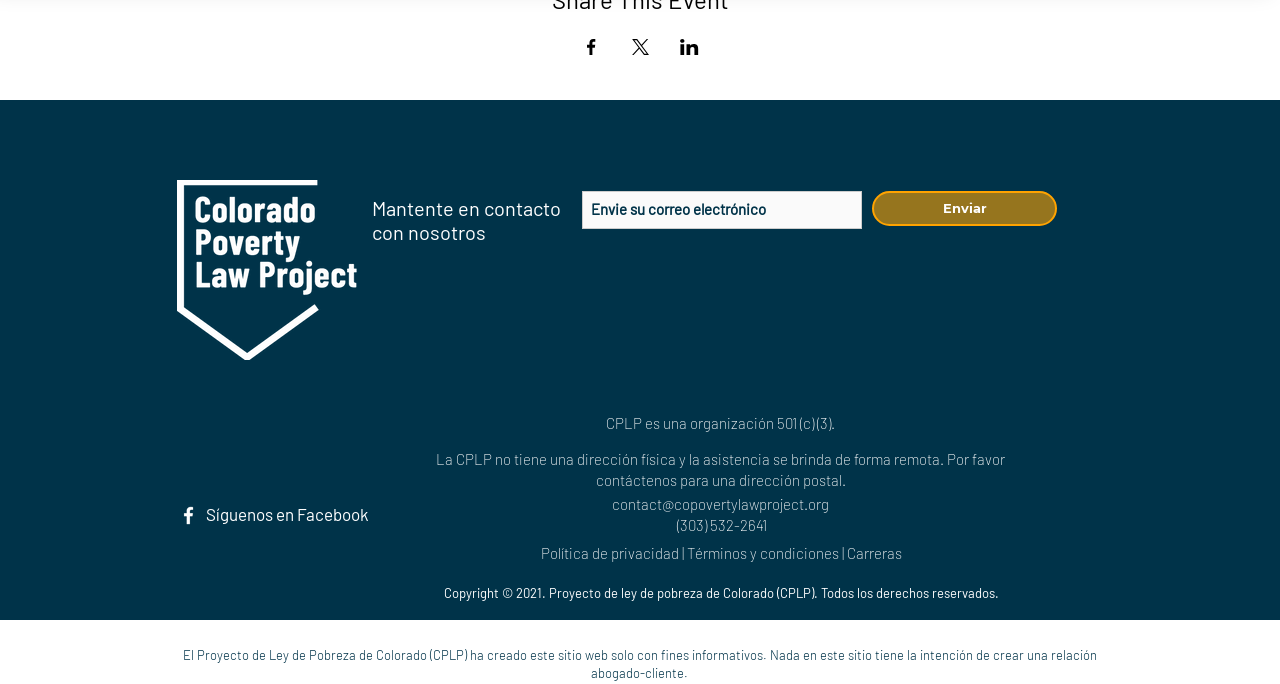Provide the bounding box coordinates of the section that needs to be clicked to accomplish the following instruction: "Choose the currency."

None